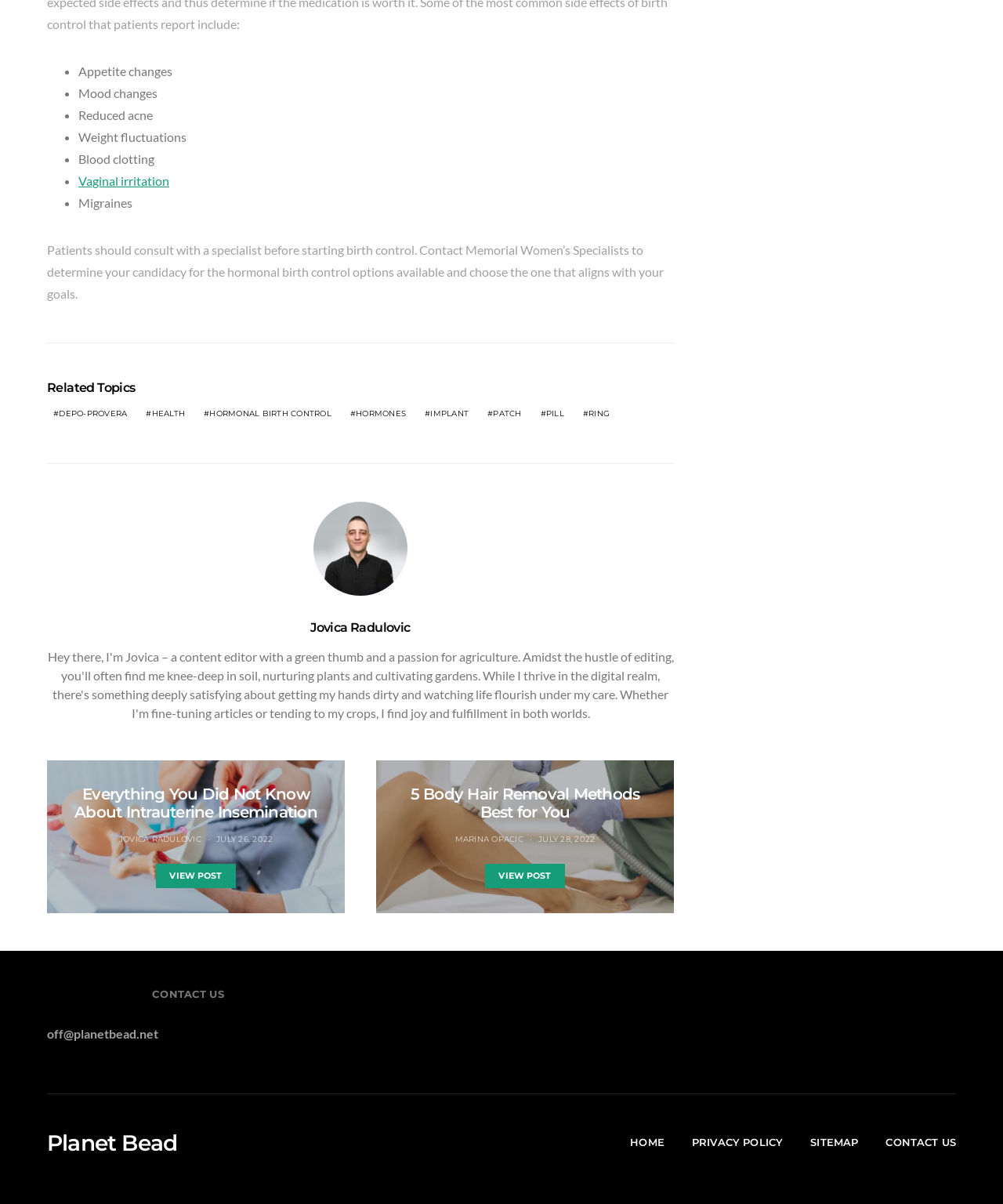Give a one-word or short phrase answer to the question: 
What are the side effects of hormonal birth control?

Appetite changes, Mood changes, etc.